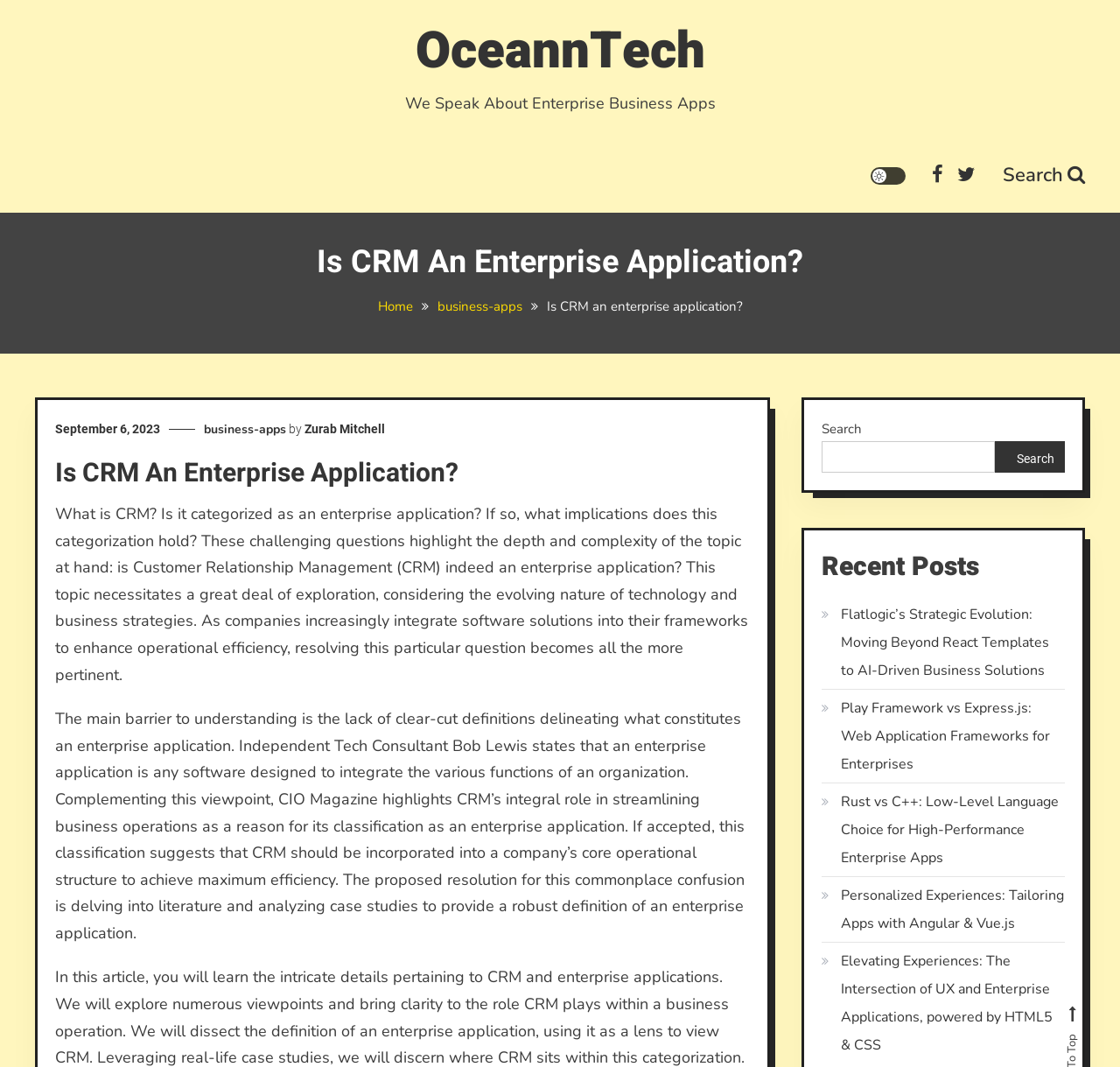From the webpage screenshot, predict the bounding box coordinates (top-left x, top-left y, bottom-right x, bottom-right y) for the UI element described here: Zurab Mitchell

[0.272, 0.395, 0.344, 0.409]